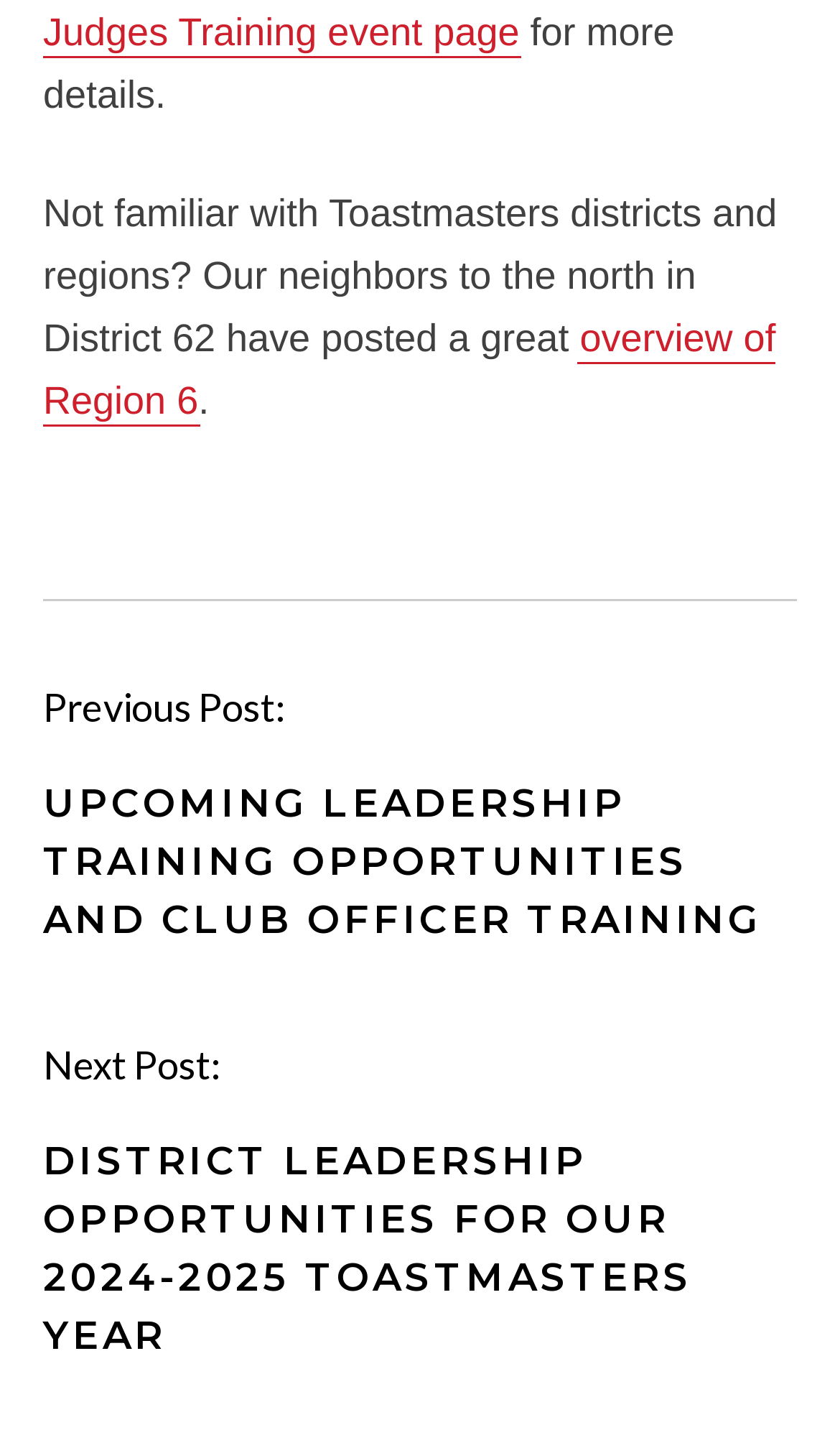How many leadership opportunities are mentioned on the page?
Answer the question with a single word or phrase by looking at the picture.

Two